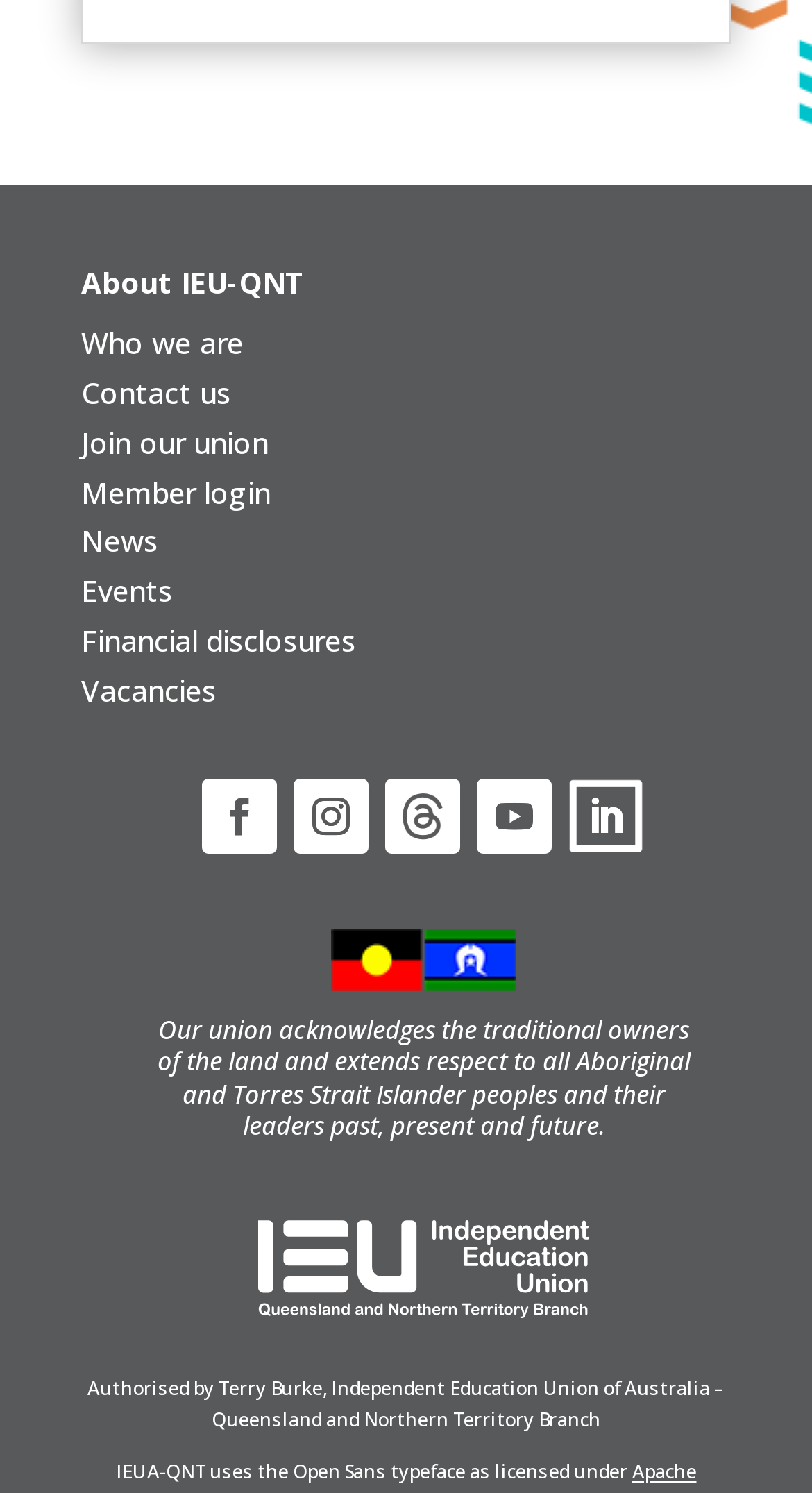Please identify the bounding box coordinates of the area that needs to be clicked to fulfill the following instruction: "View 'Events'."

[0.1, 0.382, 0.213, 0.409]